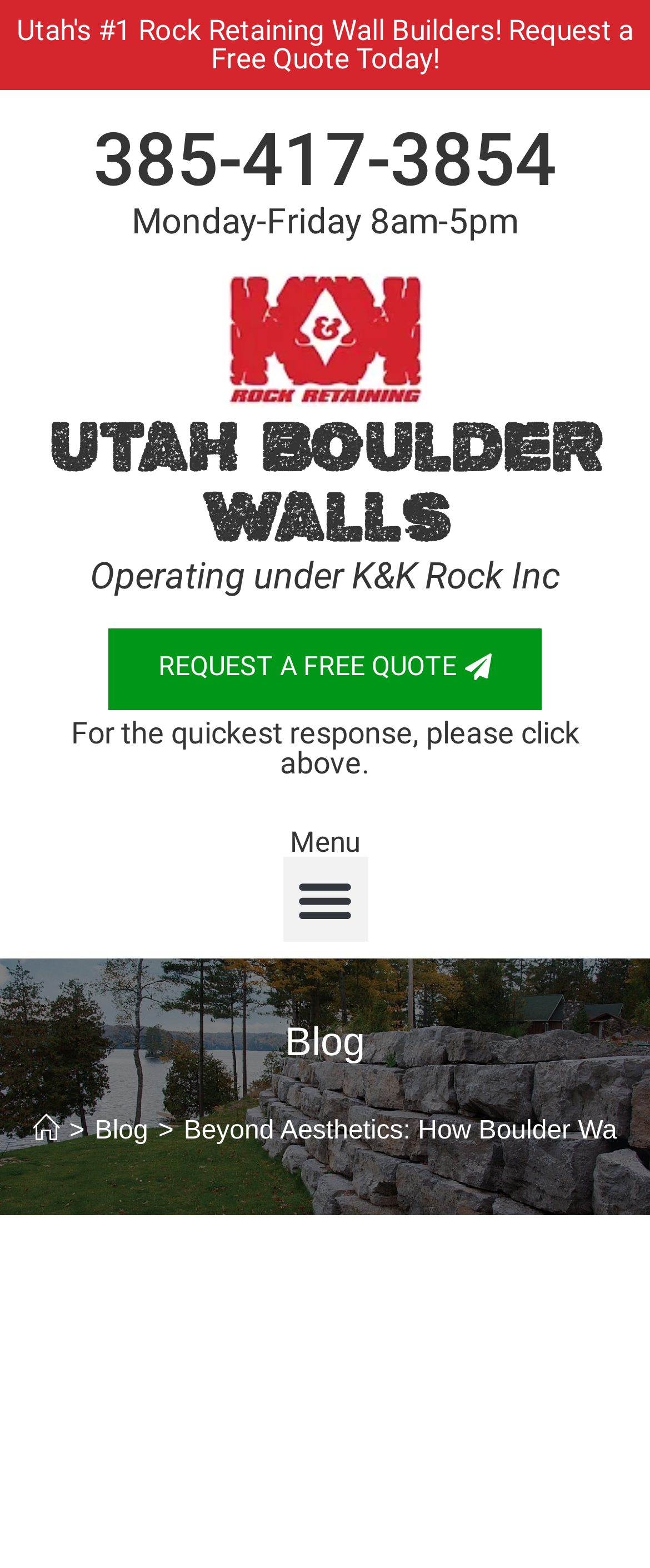What is the company name operating under?
Refer to the image and give a detailed response to the question.

I found the company name by looking at the link element with the text 'Operating under K&K Rock Inc' which is located below the Utah Boulder Walls heading.